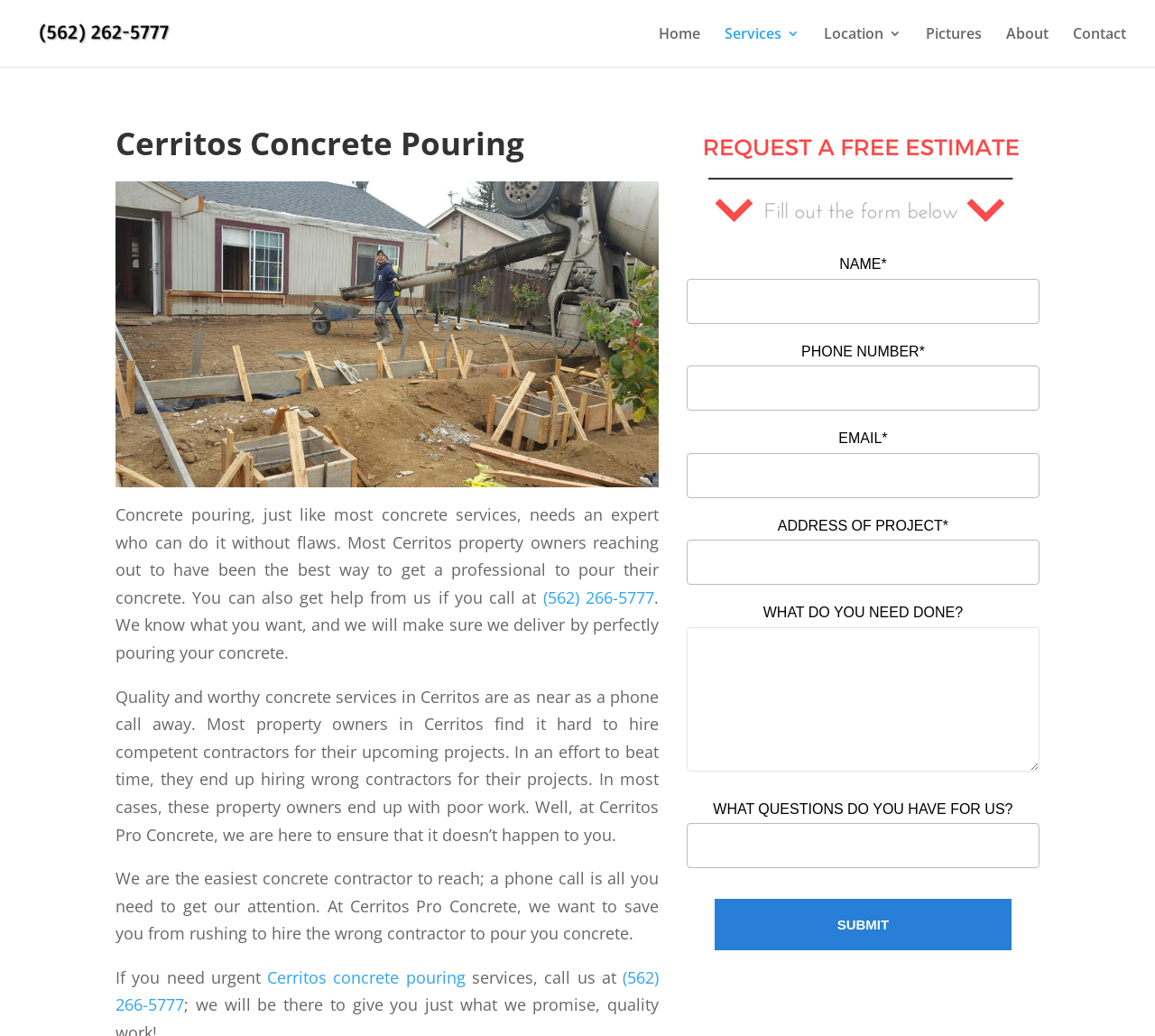Using the webpage screenshot and the element description About, determine the bounding box coordinates. Specify the coordinates in the format (top-left x, top-left y, bottom-right x, bottom-right y) with values ranging from 0 to 1.

[0.871, 0.026, 0.908, 0.064]